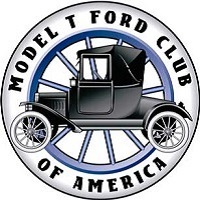Provide a comprehensive description of the image.

The image displays the logo of the Model T Ford Club of America, featuring a classic black Model T car parked against a backdrop of a blue and white wheel. The circular emblem prominently displays the club's name, "MODEL T FORD CLUB OF AMERICA," around the outer edge, signifying the club's dedication to preserving the heritage of these iconic vehicles. This logo represents a community passionate about vintage automobiles, connecting members who share an appreciation for the history and craftsmanship of the Model T Ford since 1966.